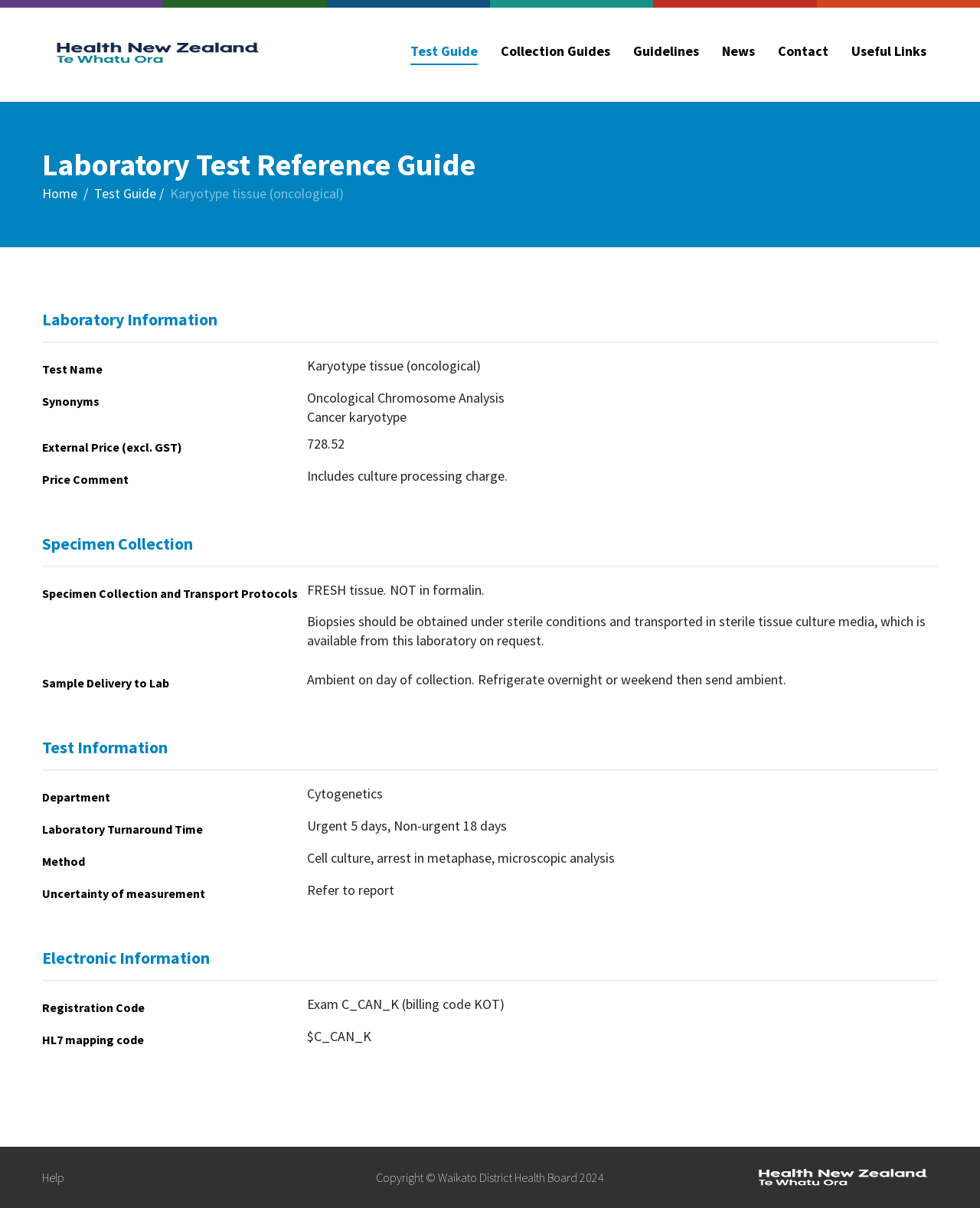Show the bounding box coordinates for the element that needs to be clicked to execute the following instruction: "Click on the 'Collection Guides' link". Provide the coordinates in the form of four float numbers between 0 and 1, i.e., [left, top, right, bottom].

[0.499, 0.0, 0.634, 0.084]